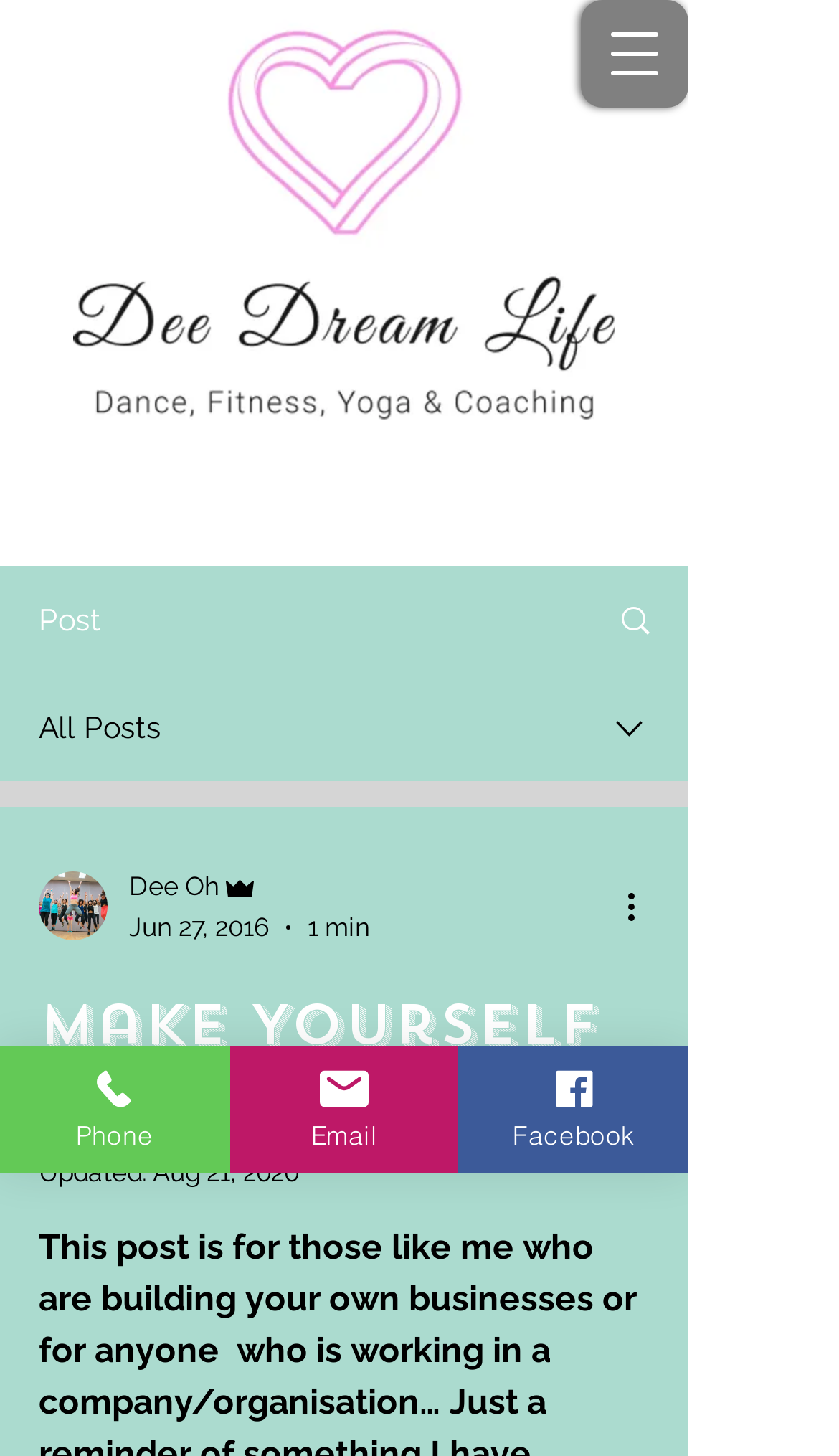From the webpage screenshot, identify the region described by parent_node: Dee Oh. Provide the bounding box coordinates as (top-left x, top-left y, bottom-right x, bottom-right y), with each value being a floating point number between 0 and 1.

[0.046, 0.599, 0.128, 0.646]